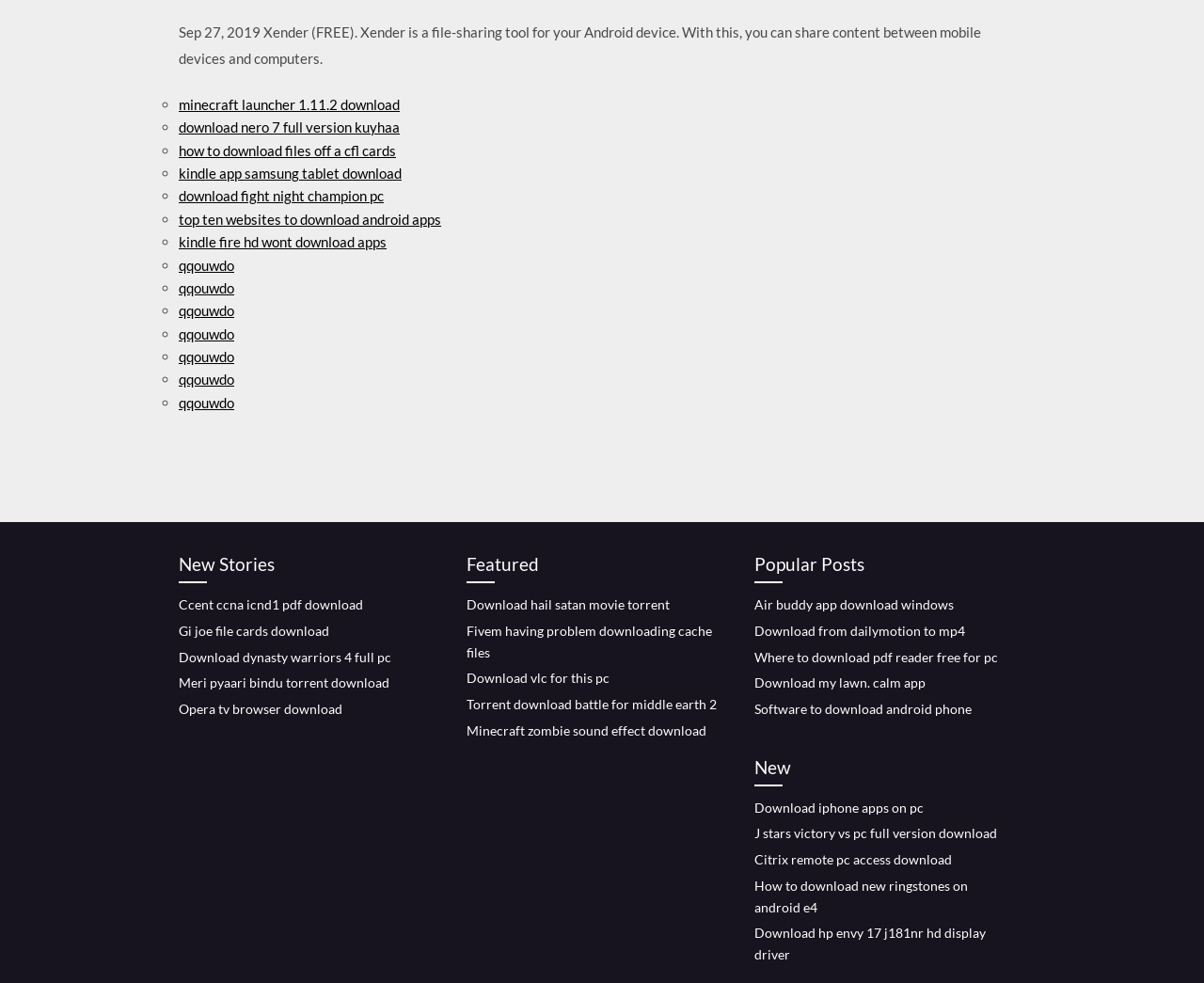Given the description of a UI element: "Download iphone apps on pc", identify the bounding box coordinates of the matching element in the webpage screenshot.

[0.627, 0.813, 0.767, 0.829]